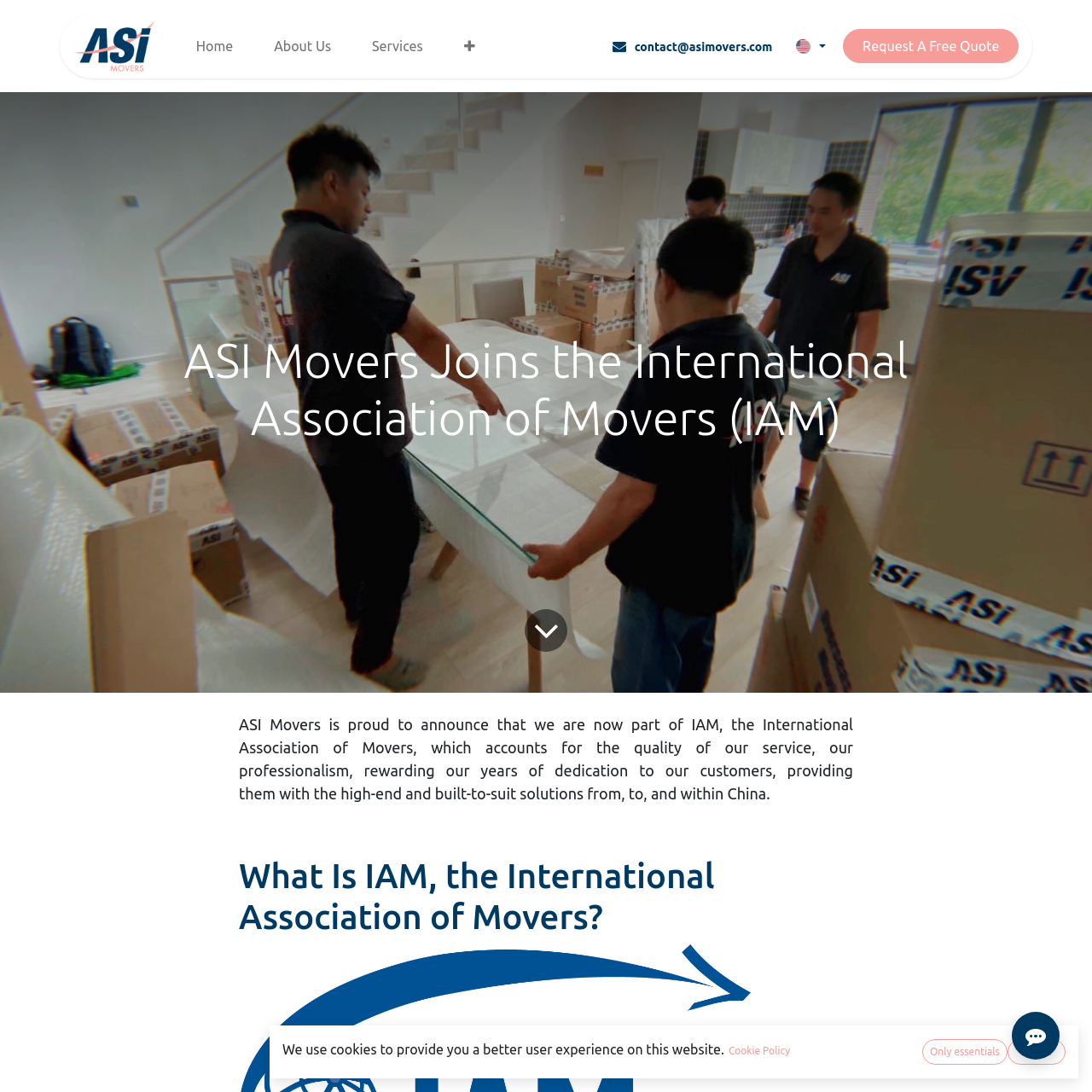Produce an elaborate caption capturing the essence of the webpage.

The webpage is about ASI Movers, a company that has joined the International Association of Movers (IAM). At the top left corner, there is a navigation menu with a logo of ASI Movers, which is an image. Next to the logo, there is a vertical menu with four menu items: Home, About Us, Services, and another item that is not expanded. 

On the top right corner, there is a contact email address and a button with a popup menu. Next to it, there is a link to request a free quote. 

Below the navigation menu, there is a heading that announces ASI Movers' membership in IAM. Underneath the heading, there is a paragraph of text that explains the significance of this membership, highlighting the company's quality of service, professionalism, and dedication to customers. 

Further down, there is another heading that asks "What Is IAM, the International Association of Movers?" 

At the bottom of the page, there is a dialog box that is modal, meaning it appears on top of the rest of the content. The dialog box informs users that the website uses cookies to provide a better user experience and offers links to the Cookie Policy and buttons to agree to the use of cookies or to only allow essential cookies. 

On the bottom right corner, there is a button with an icon.